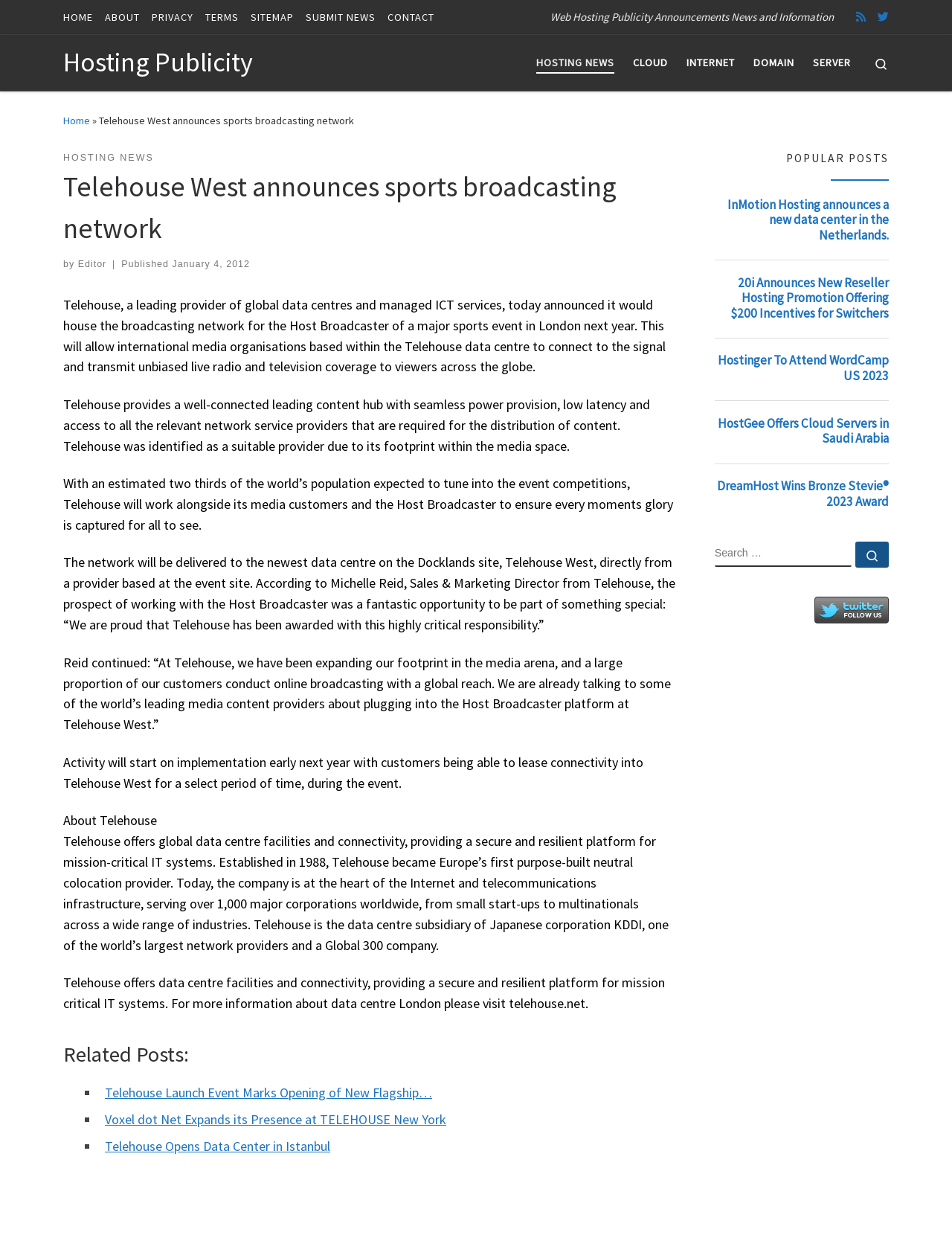What is the estimated proportion of the world's population expected to tune into the event competitions?
Examine the image closely and answer the question with as much detail as possible.

The answer can be found in the paragraph 'With an estimated two thirds of the world’s population expected to tune into the event competitions, Telehouse will work alongside its media customers and the Host Broadcaster to ensure every moments glory is captured for all to see.' which provides information about the estimated proportion of the world's population.